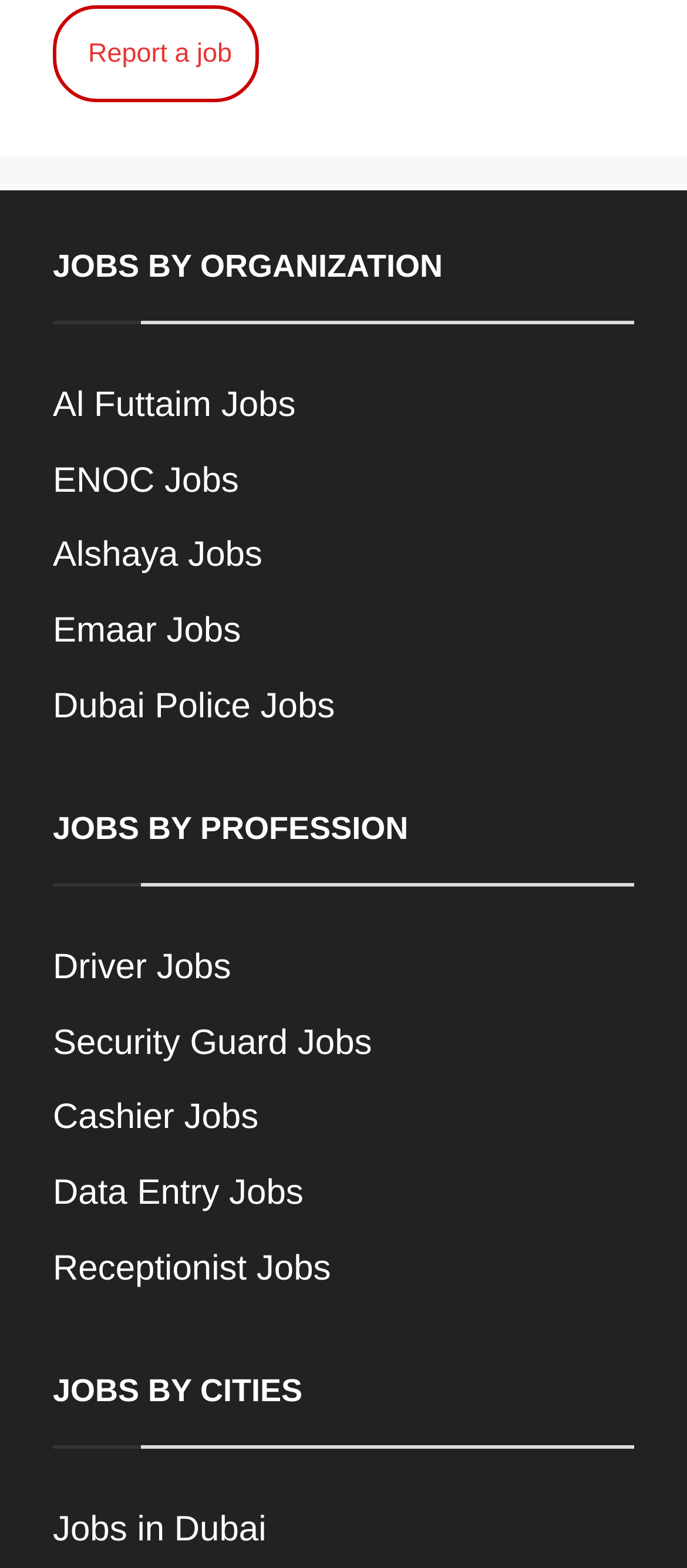What is the last city listed?
Please provide a comprehensive answer to the question based on the webpage screenshot.

The last link under the 'JOBS BY CITIES' section is 'Jobs in Dubai', which implies that Dubai is the last city listed.